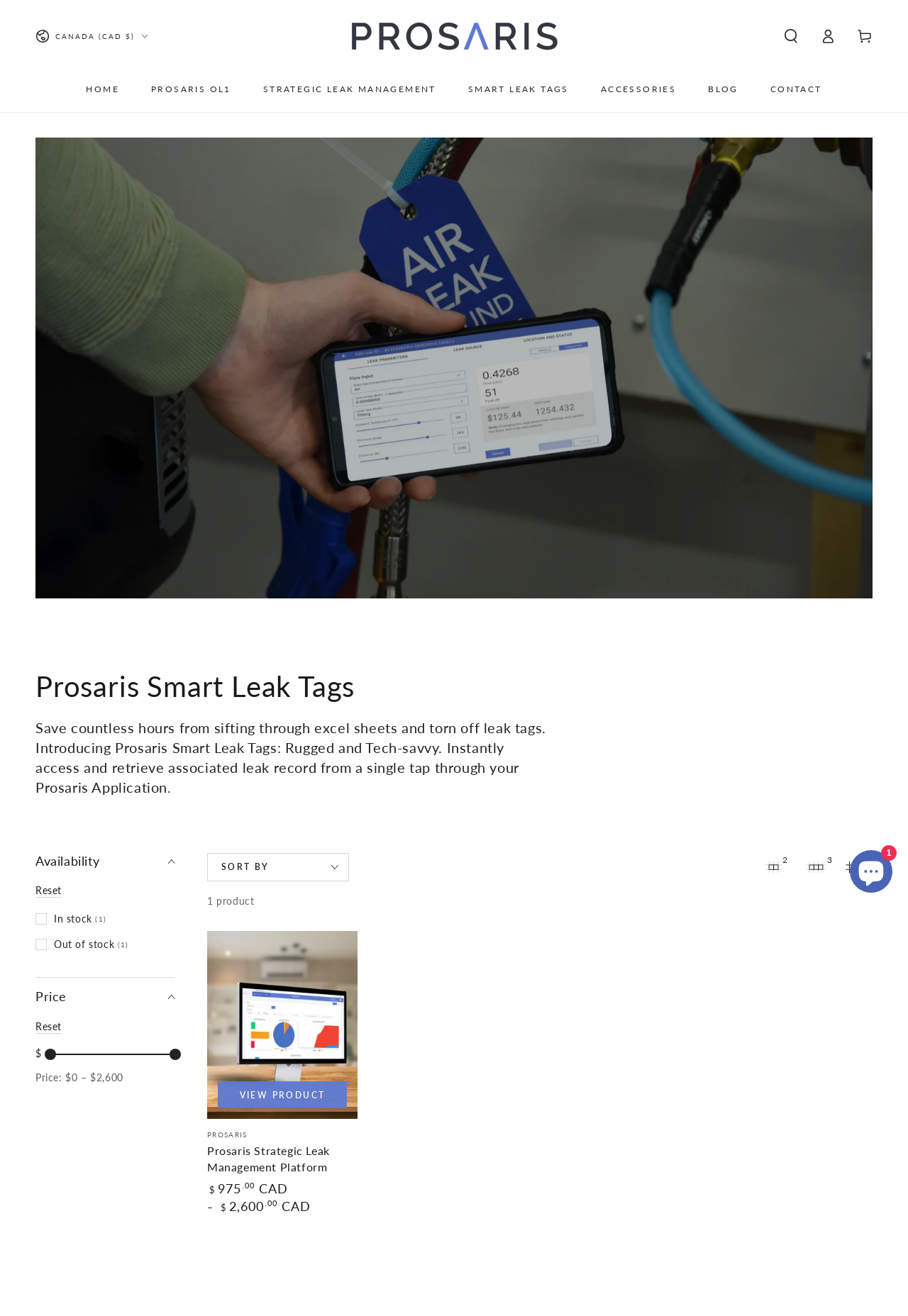What is the price range of the product?
Provide a detailed answer to the question, using the image to inform your response.

I found the answer by looking at the price filter section on the webpage, which shows a slider with a price range of $0 to $2,600 CAD.